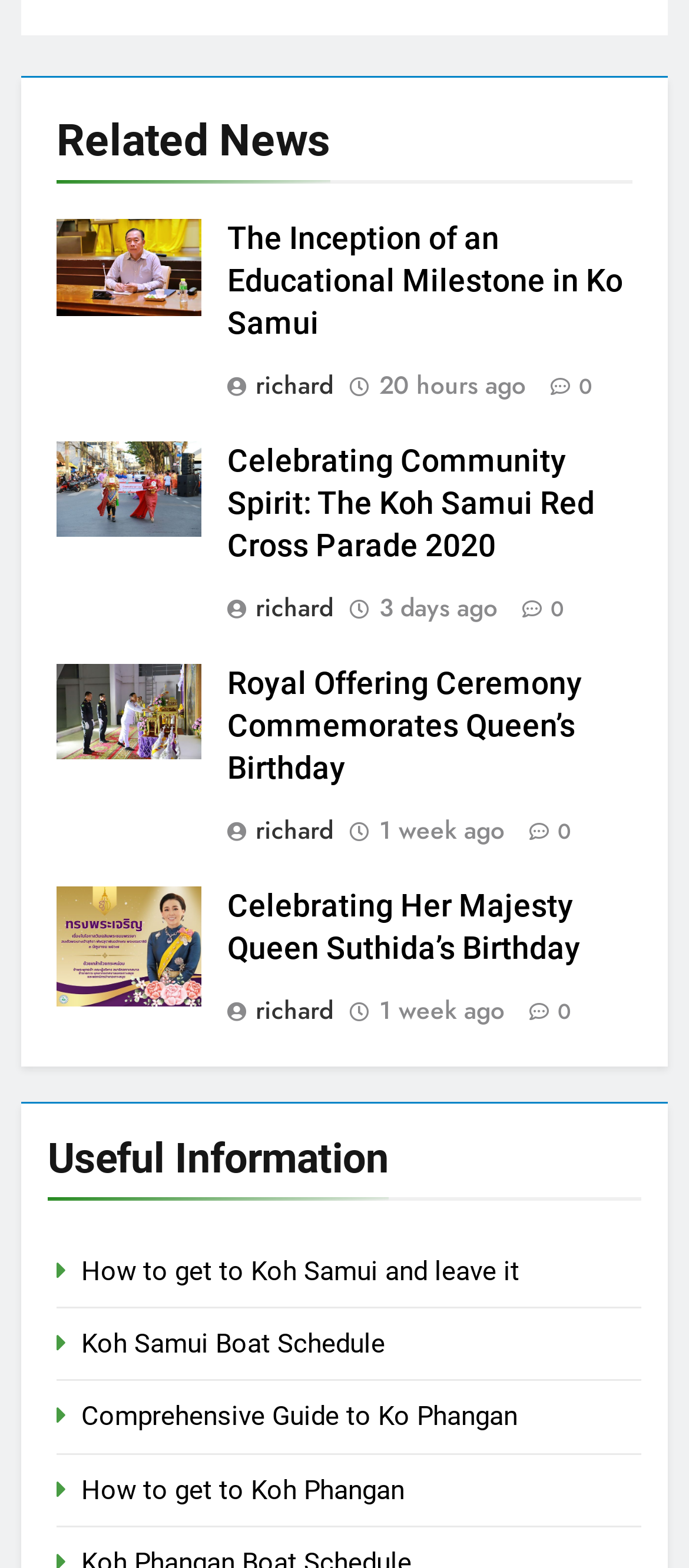Calculate the bounding box coordinates of the UI element given the description: "Comprehensive Guide to Ko Phangan".

[0.118, 0.893, 0.751, 0.914]